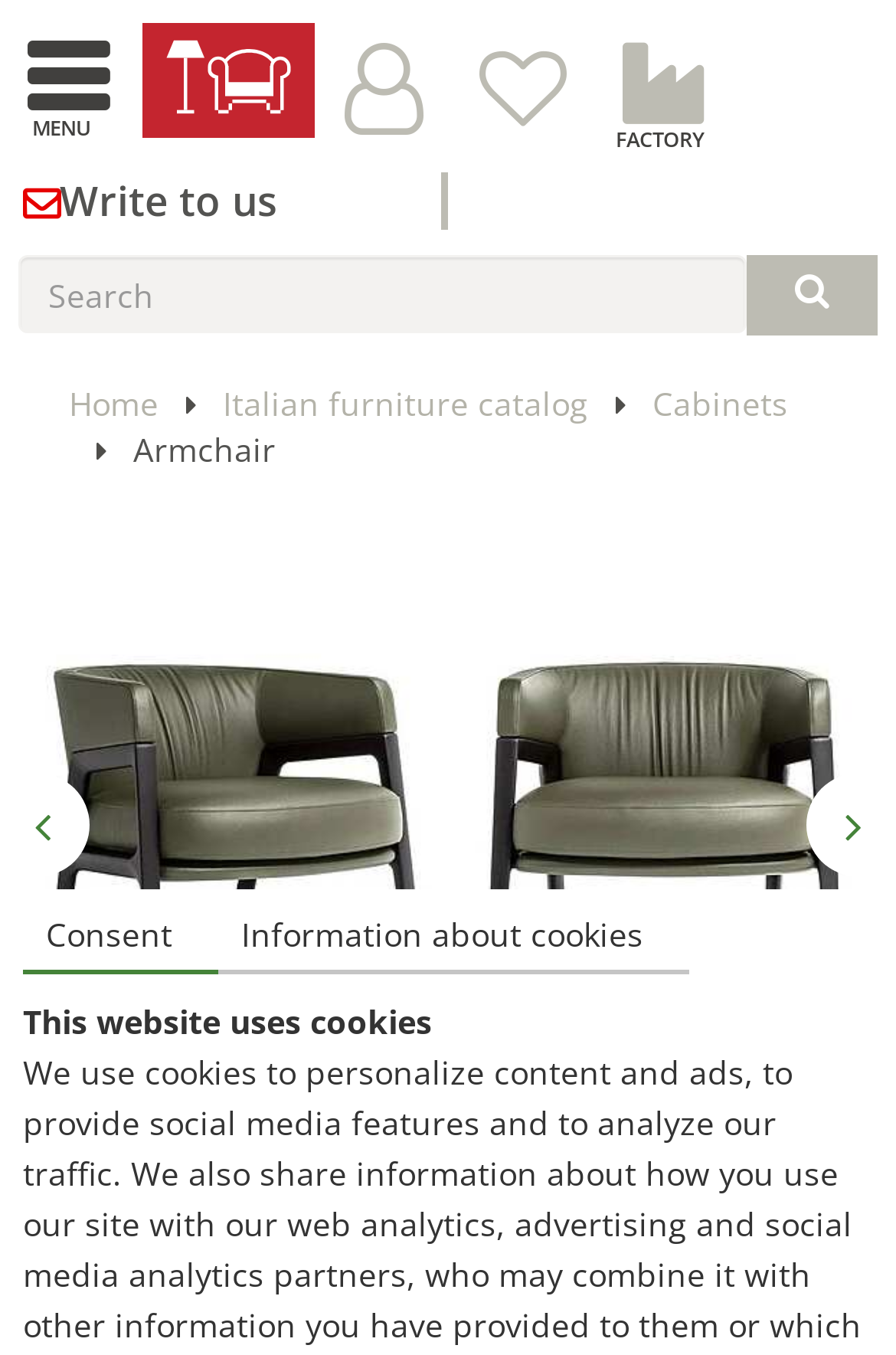Determine the bounding box coordinates of the area to click in order to meet this instruction: "View the Italian furniture catalog".

[0.249, 0.281, 0.656, 0.313]